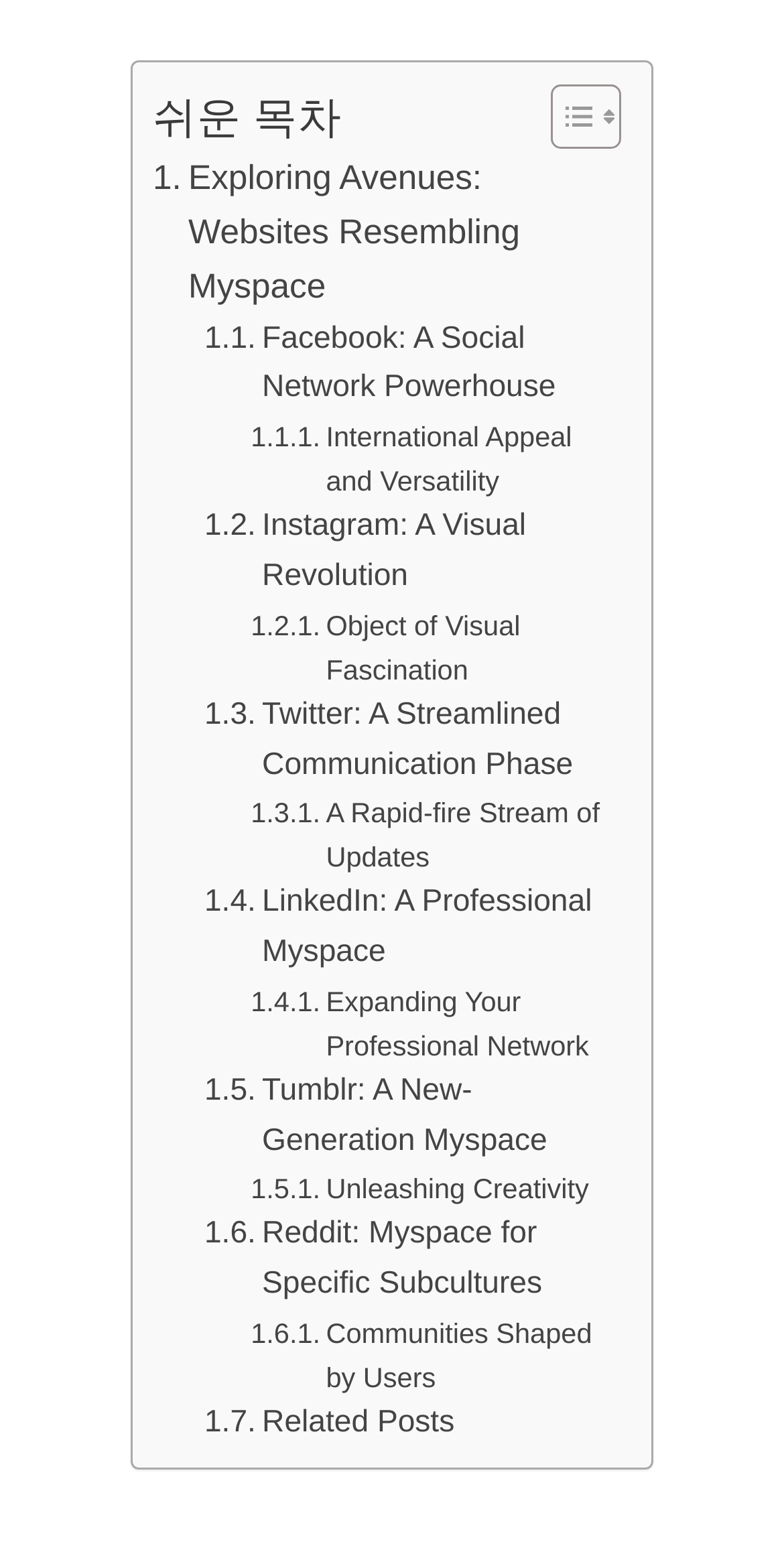What is the purpose of the toggle button?
Deliver a detailed and extensive answer to the question.

I found a link element with ID 413, which has an OCR text 'Toggle Table of Content'. This link element contains two image elements, suggesting that it is a toggle button. The purpose of this button is to toggle the table of content.